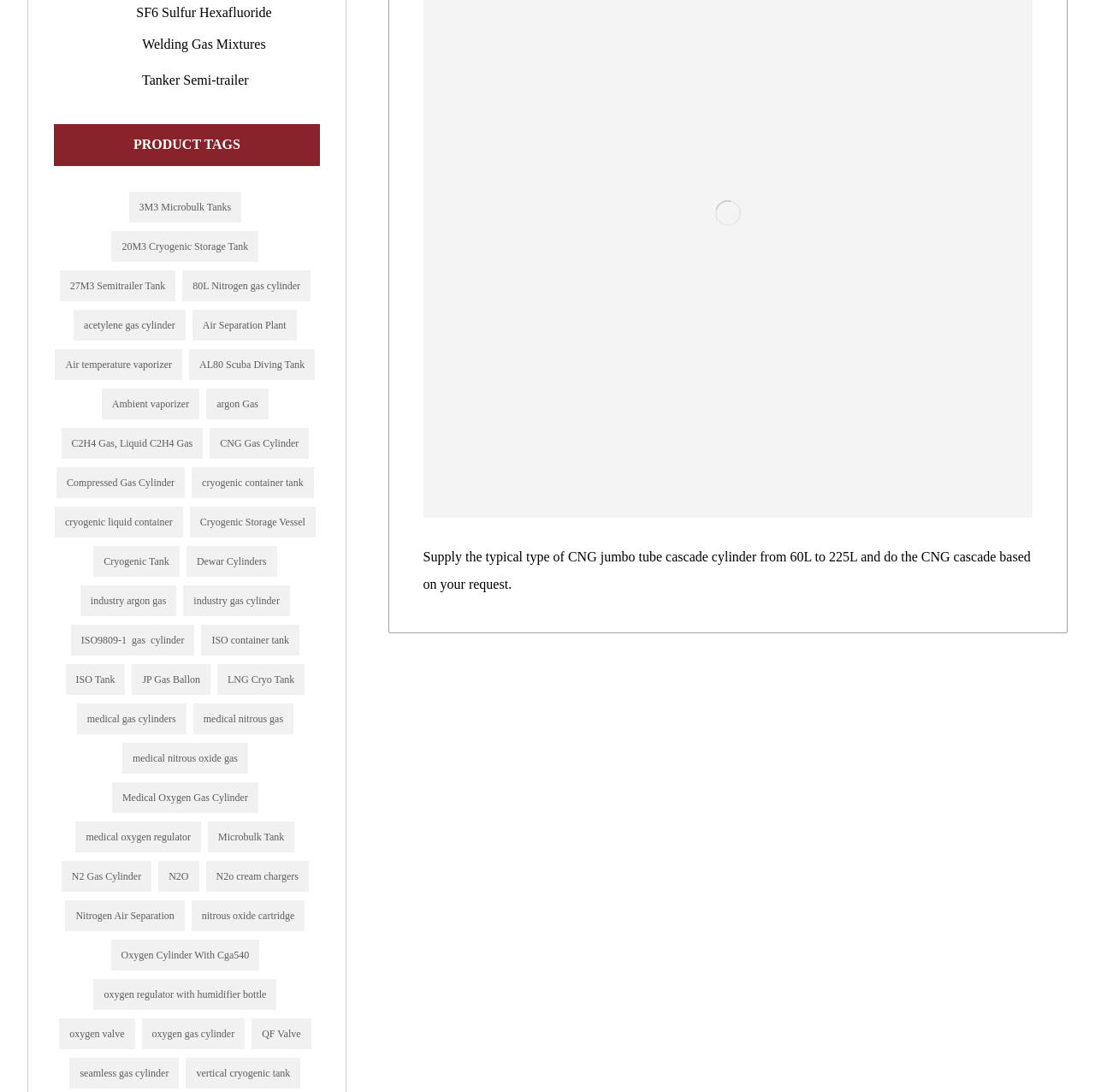Please specify the bounding box coordinates of the clickable region necessary for completing the following instruction: "Check out CNG Gas Cylinder products". The coordinates must consist of four float numbers between 0 and 1, i.e., [left, top, right, bottom].

[0.192, 0.392, 0.282, 0.42]